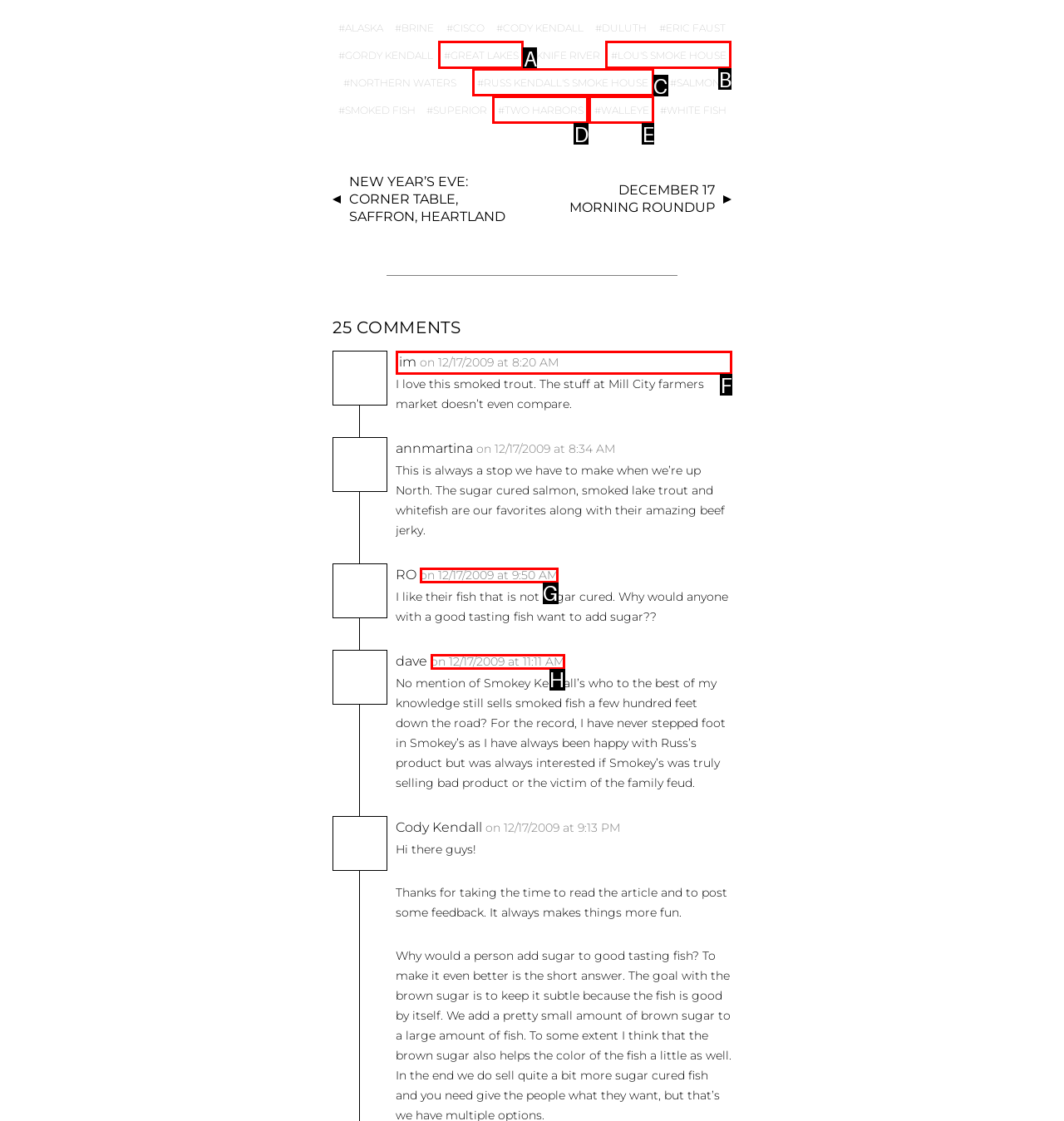To complete the instruction: Read the article posted by jim, which HTML element should be clicked?
Respond with the option's letter from the provided choices.

F